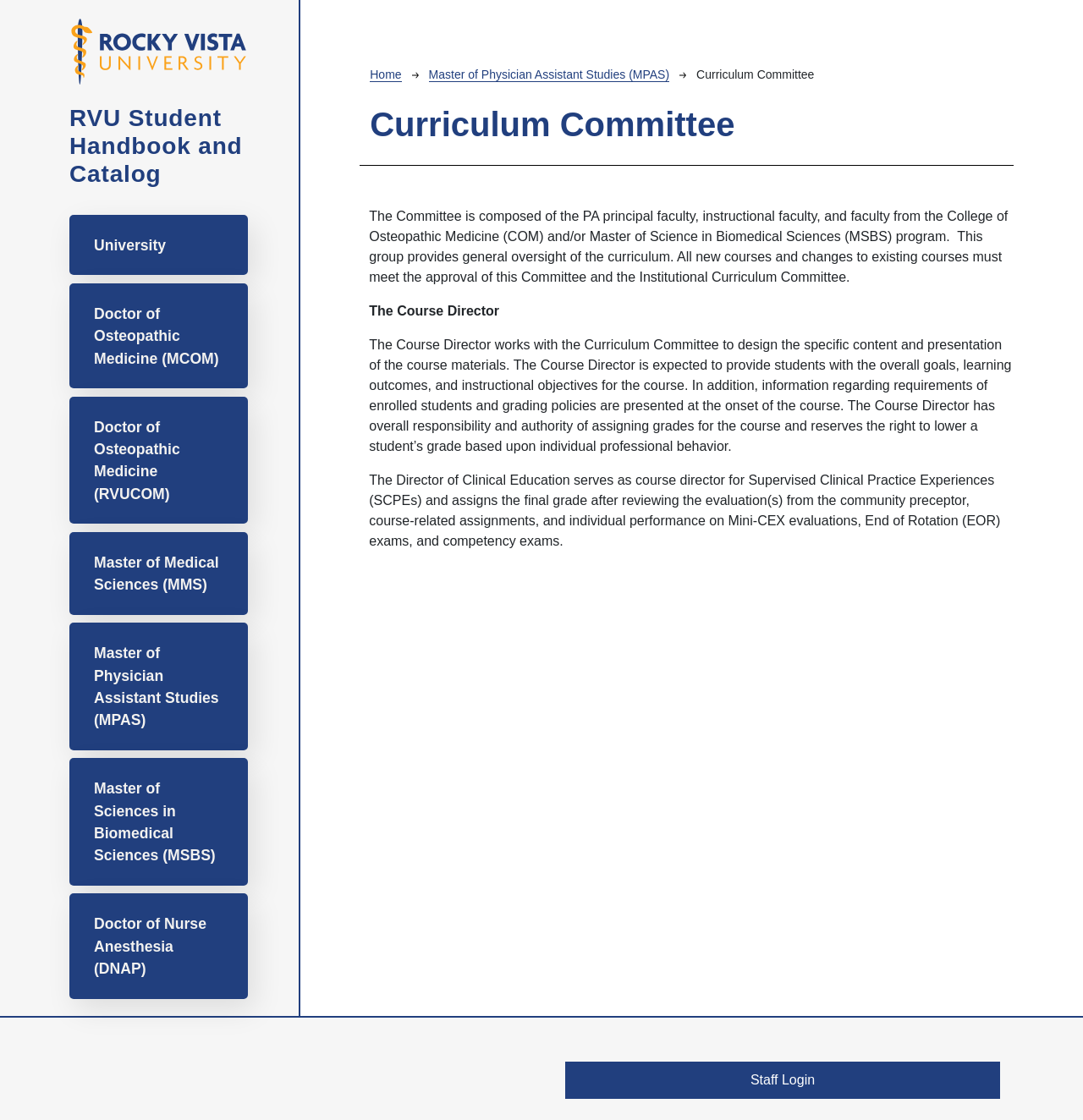Determine the coordinates of the bounding box for the clickable area needed to execute this instruction: "Go to the Home page".

[0.342, 0.06, 0.371, 0.073]